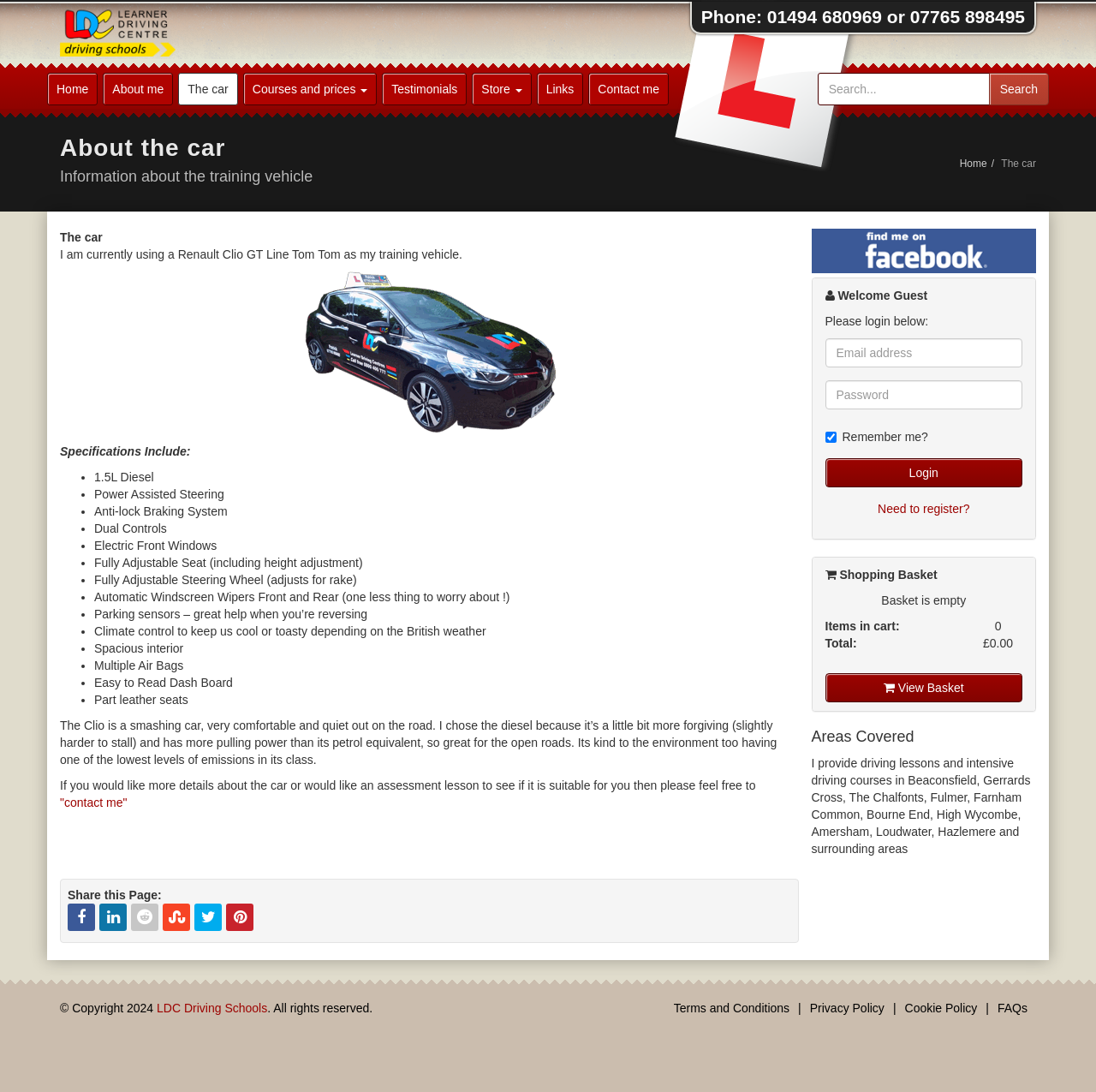Please determine the bounding box coordinates of the section I need to click to accomplish this instruction: "Click the 'Contact me' link".

[0.537, 0.067, 0.61, 0.097]